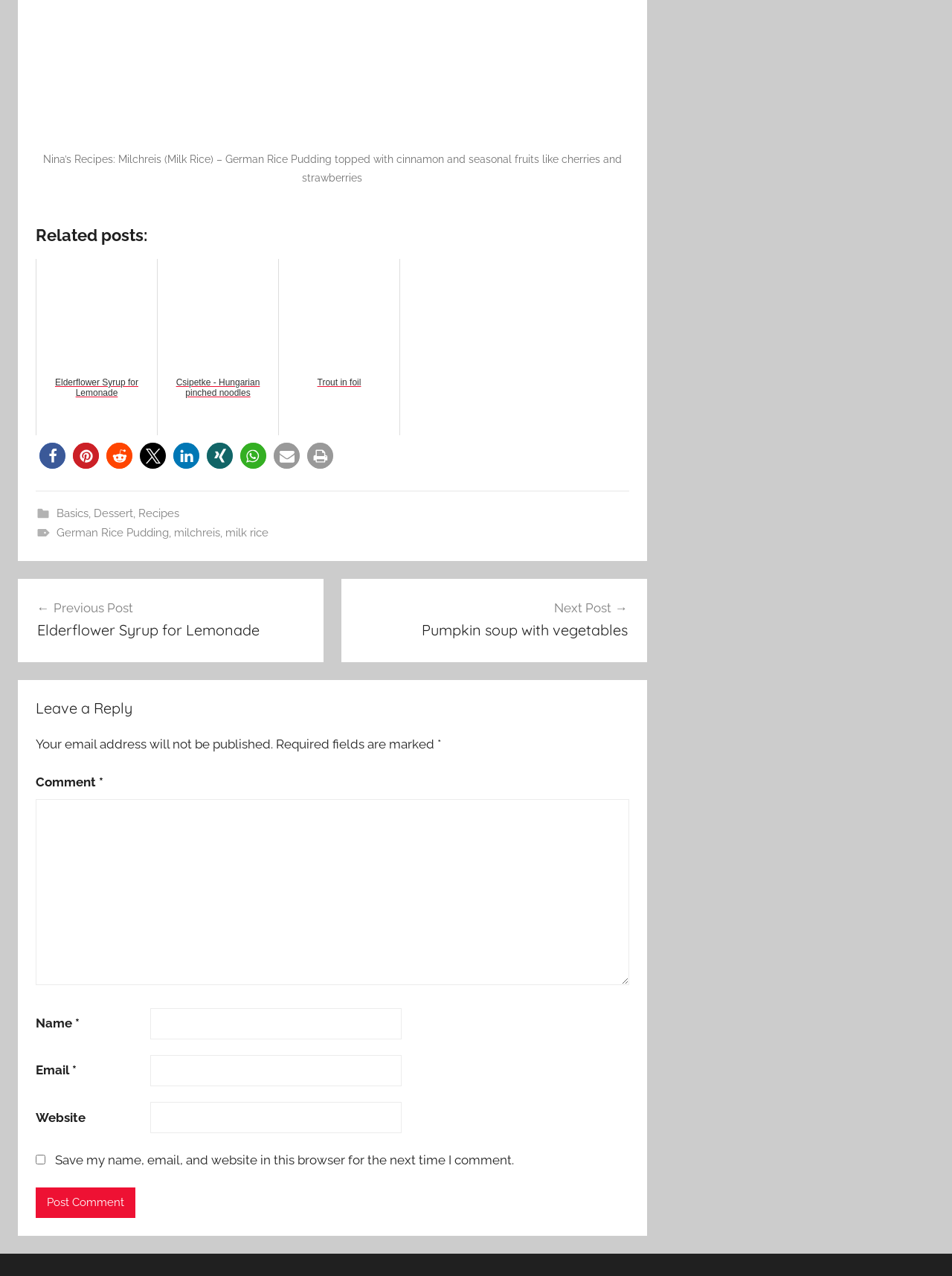Predict the bounding box for the UI component with the following description: "Trout in foil".

[0.292, 0.203, 0.42, 0.341]